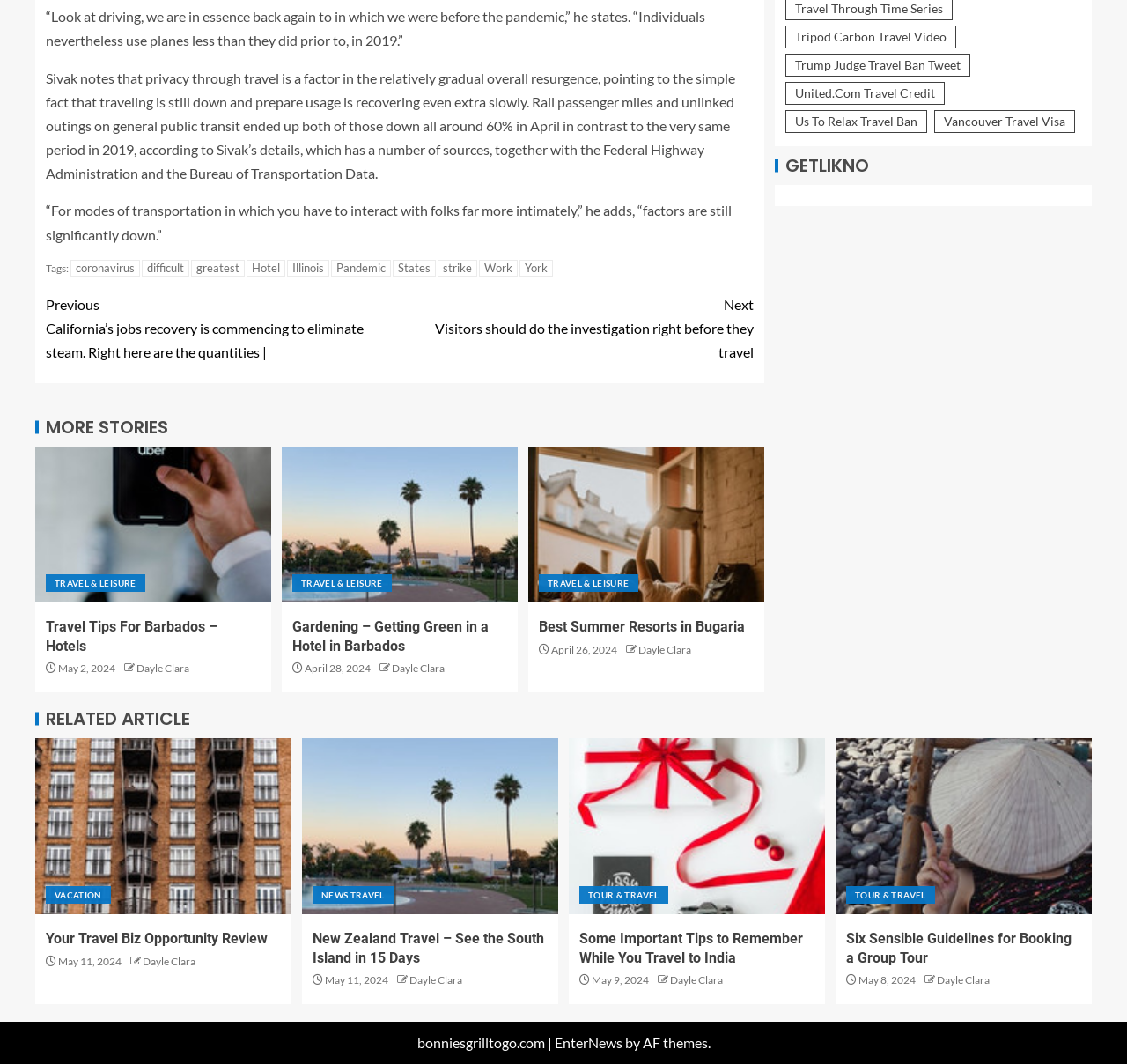Who is the author of the article 'New Zealand Travel – See the South Island in 15 Days'?
Look at the image and answer the question with a single word or phrase.

Dayle Clara